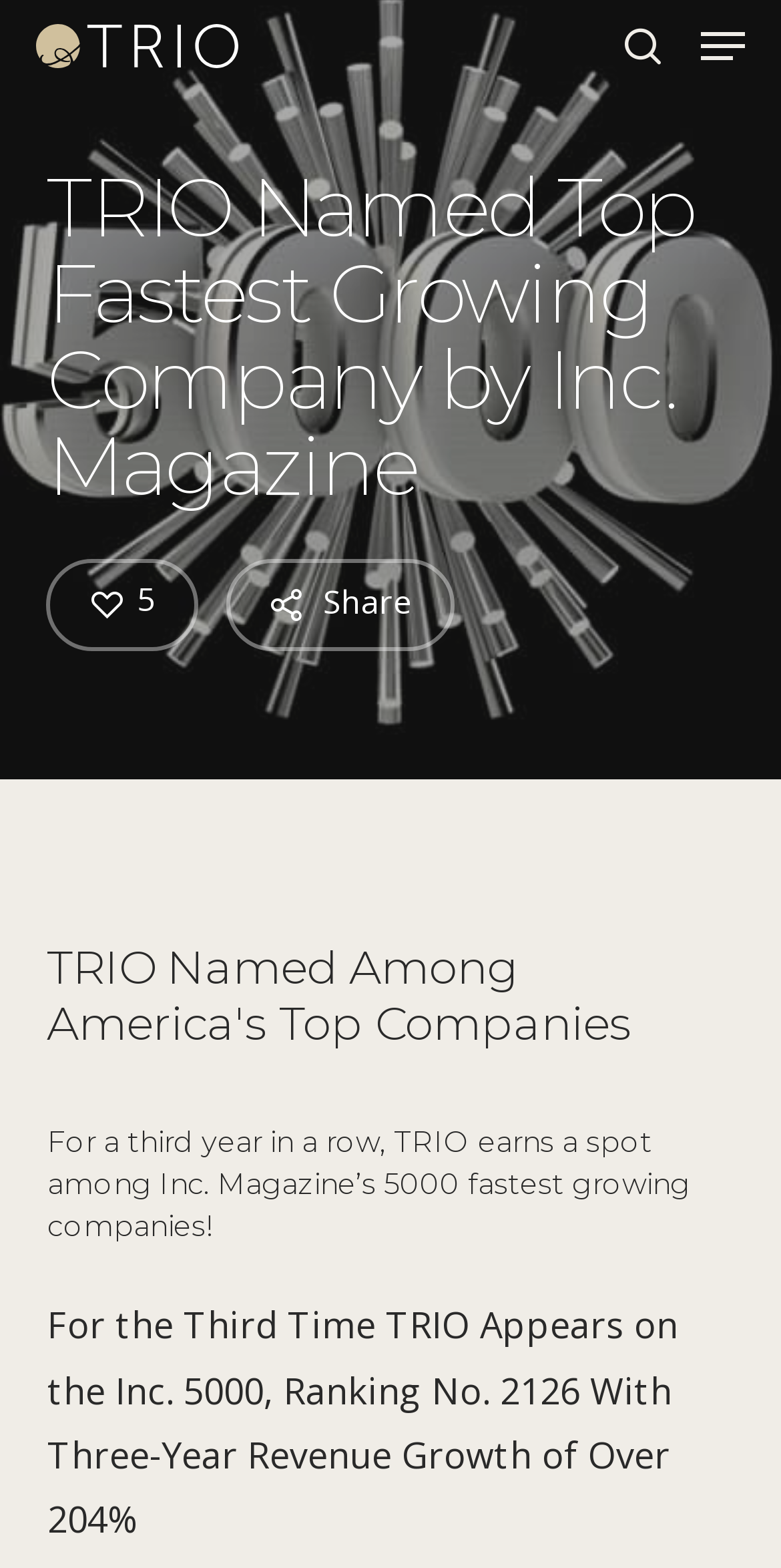Given the element description, predict the bounding box coordinates in the format (top-left x, top-left y, bottom-right x, bottom-right y), using floating point numbers between 0 and 1: Share

[0.111, 0.356, 0.227, 0.413]